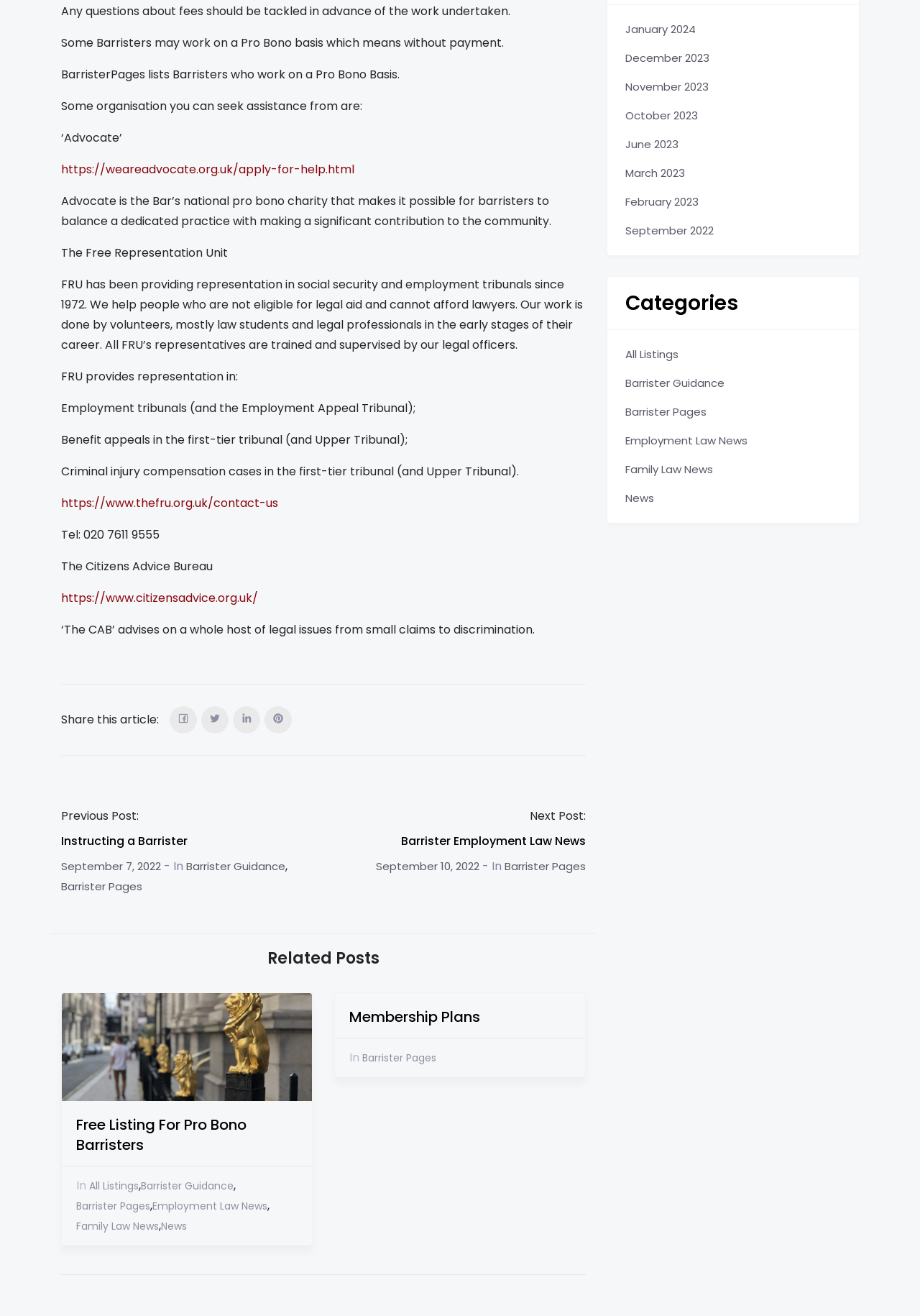What is the purpose of the 'Related Posts' section?
Please provide a comprehensive and detailed answer to the question.

The 'Related Posts' section appears to be a list of articles related to the current topic, providing users with additional information and resources on the subject of barristers and legal issues.